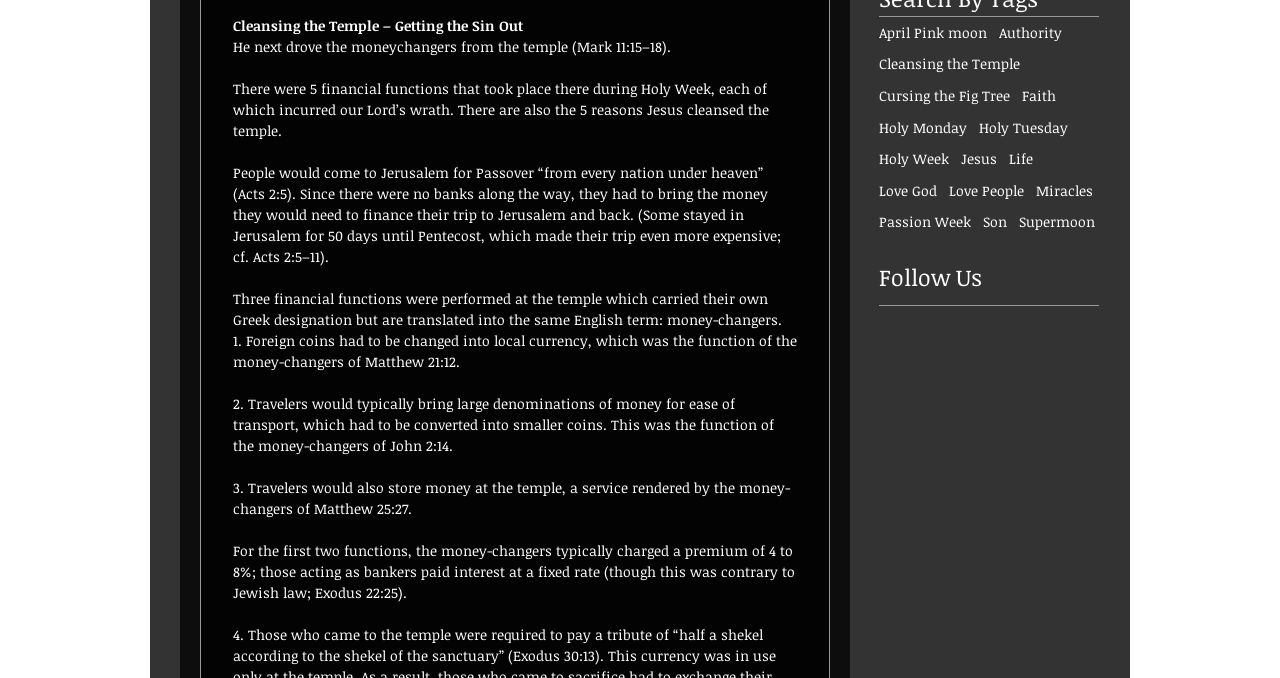Given the description: "Son", determine the bounding box coordinates of the UI element. The coordinates should be formatted as four float numbers between 0 and 1, [left, top, right, bottom].

[0.768, 0.313, 0.787, 0.342]